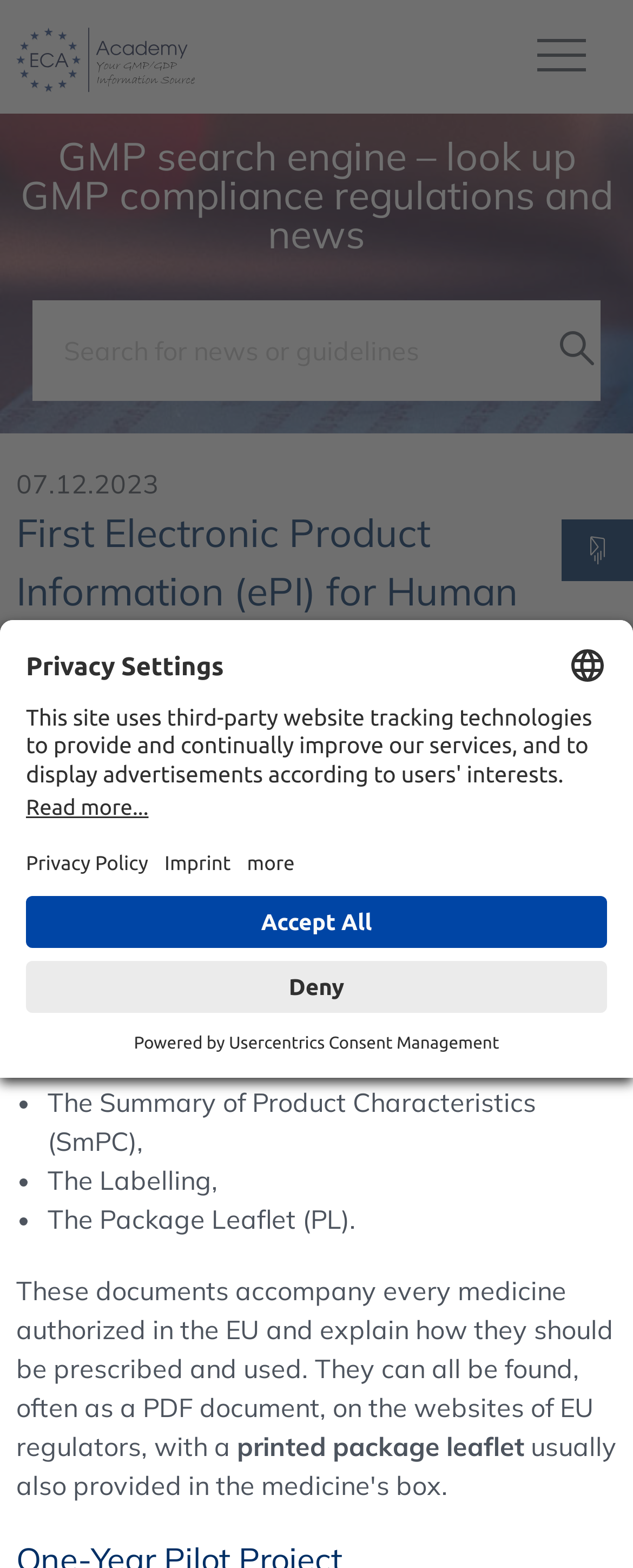What type of information is provided about a medicine on this webpage?
Give a single word or phrase as your answer by examining the image.

Summary of Product Characteristics, Labelling, Package Leaflet